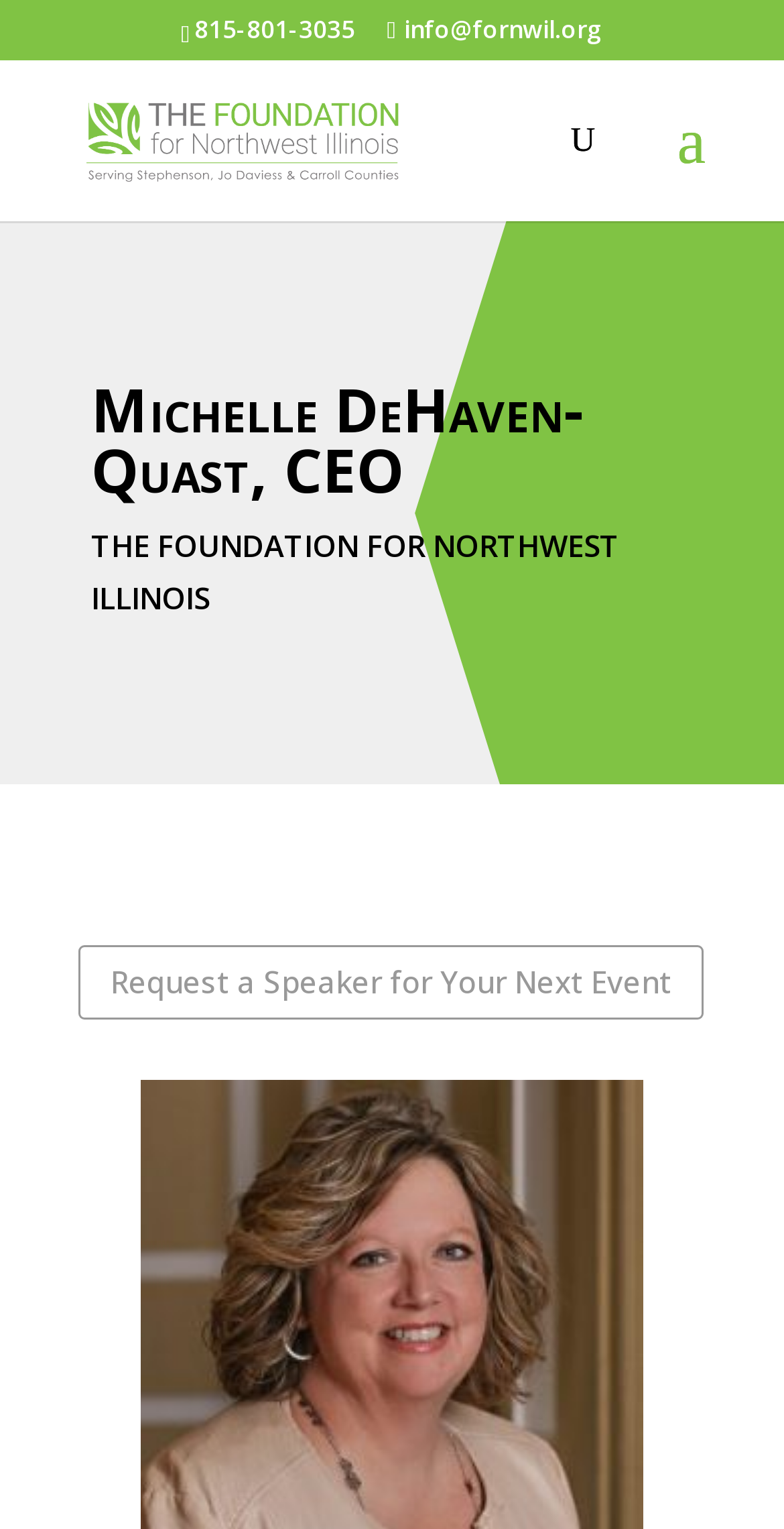Answer the question below using just one word or a short phrase: 
What is the email address of the foundation?

info@fornwil.org